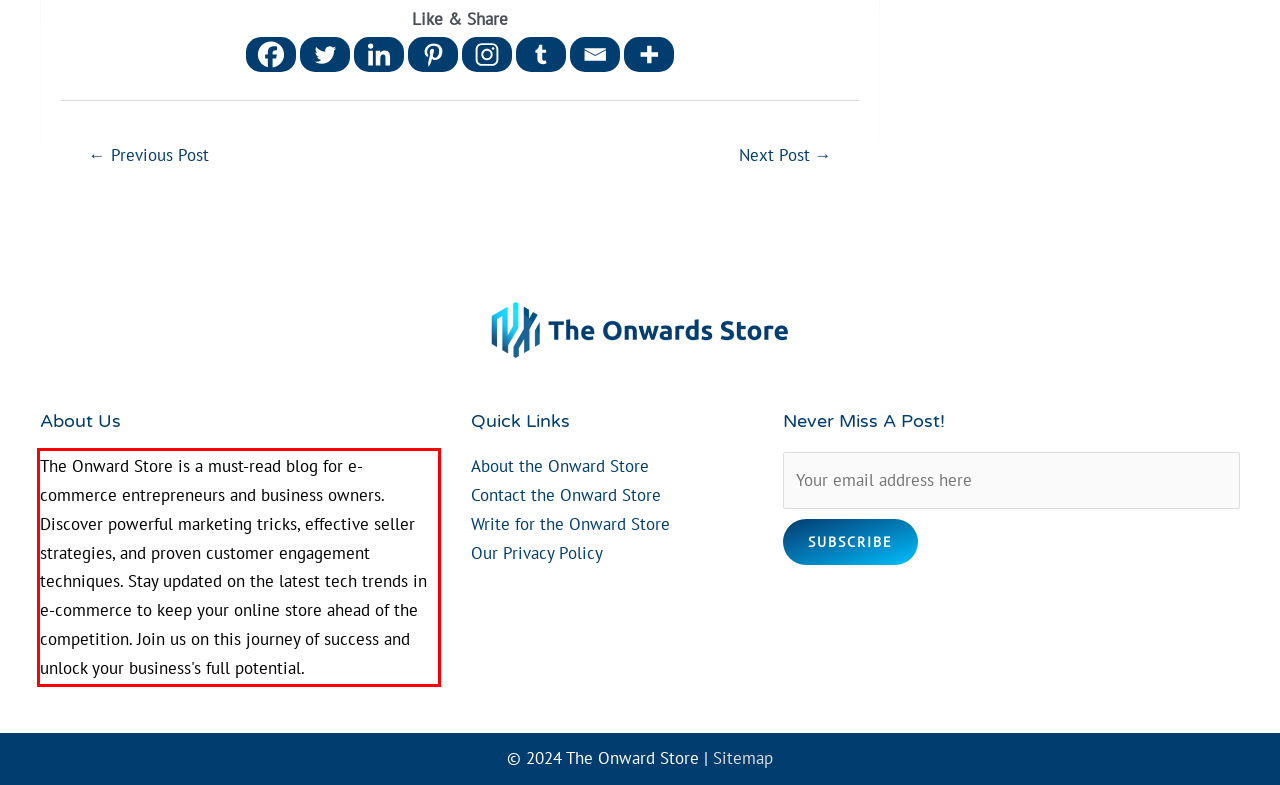Look at the webpage screenshot and recognize the text inside the red bounding box.

The Onward Store is a must-read blog for e-commerce entrepreneurs and business owners. Discover powerful marketing tricks, effective seller strategies, and proven customer engagement techniques. Stay updated on the latest tech trends in e-commerce to keep your online store ahead of the competition. Join us on this journey of success and unlock your business's full potential.